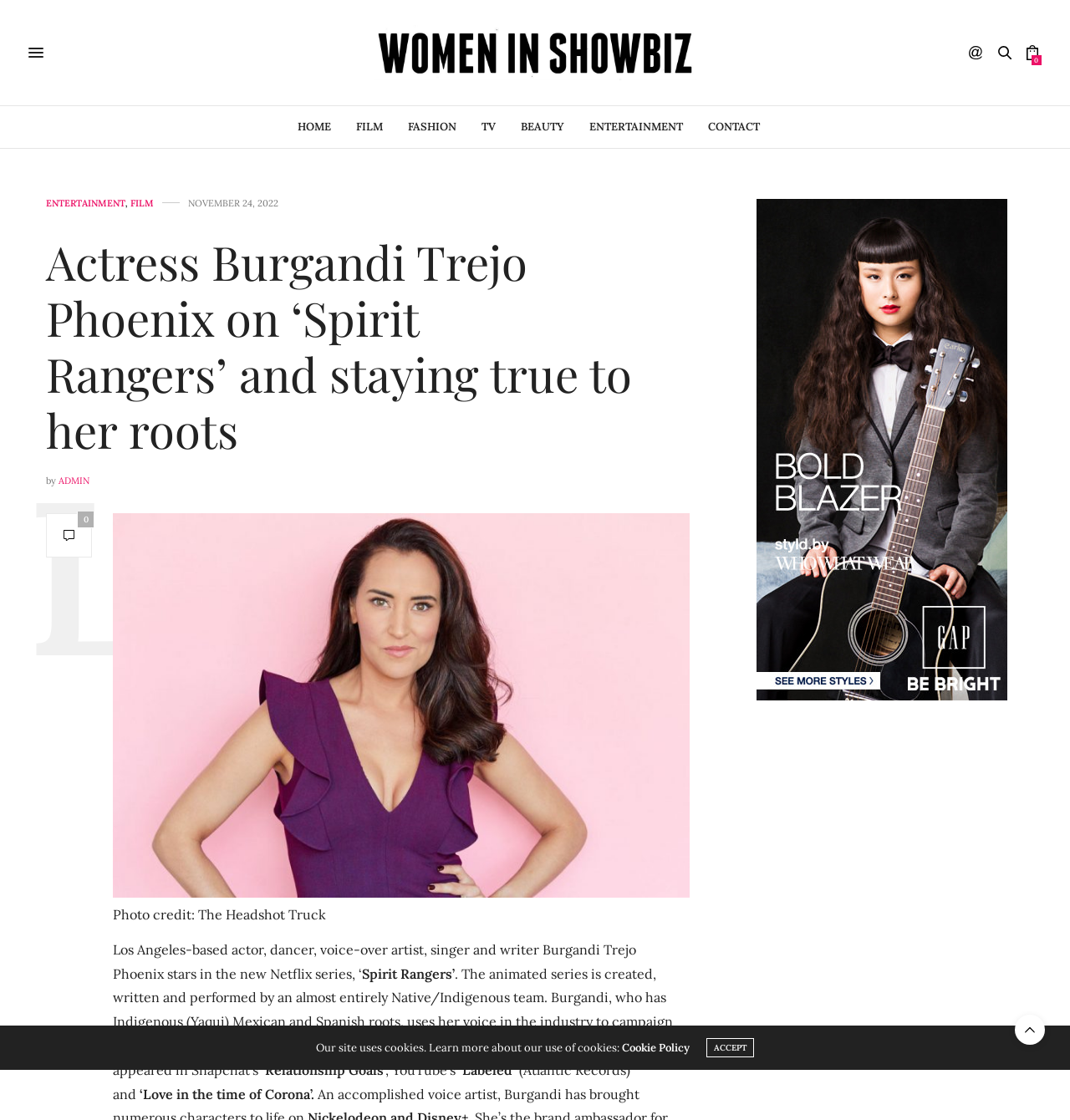Pinpoint the bounding box coordinates of the element that must be clicked to accomplish the following instruction: "Check the ENTERTAINMENT section". The coordinates should be in the format of four float numbers between 0 and 1, i.e., [left, top, right, bottom].

[0.551, 0.094, 0.638, 0.132]